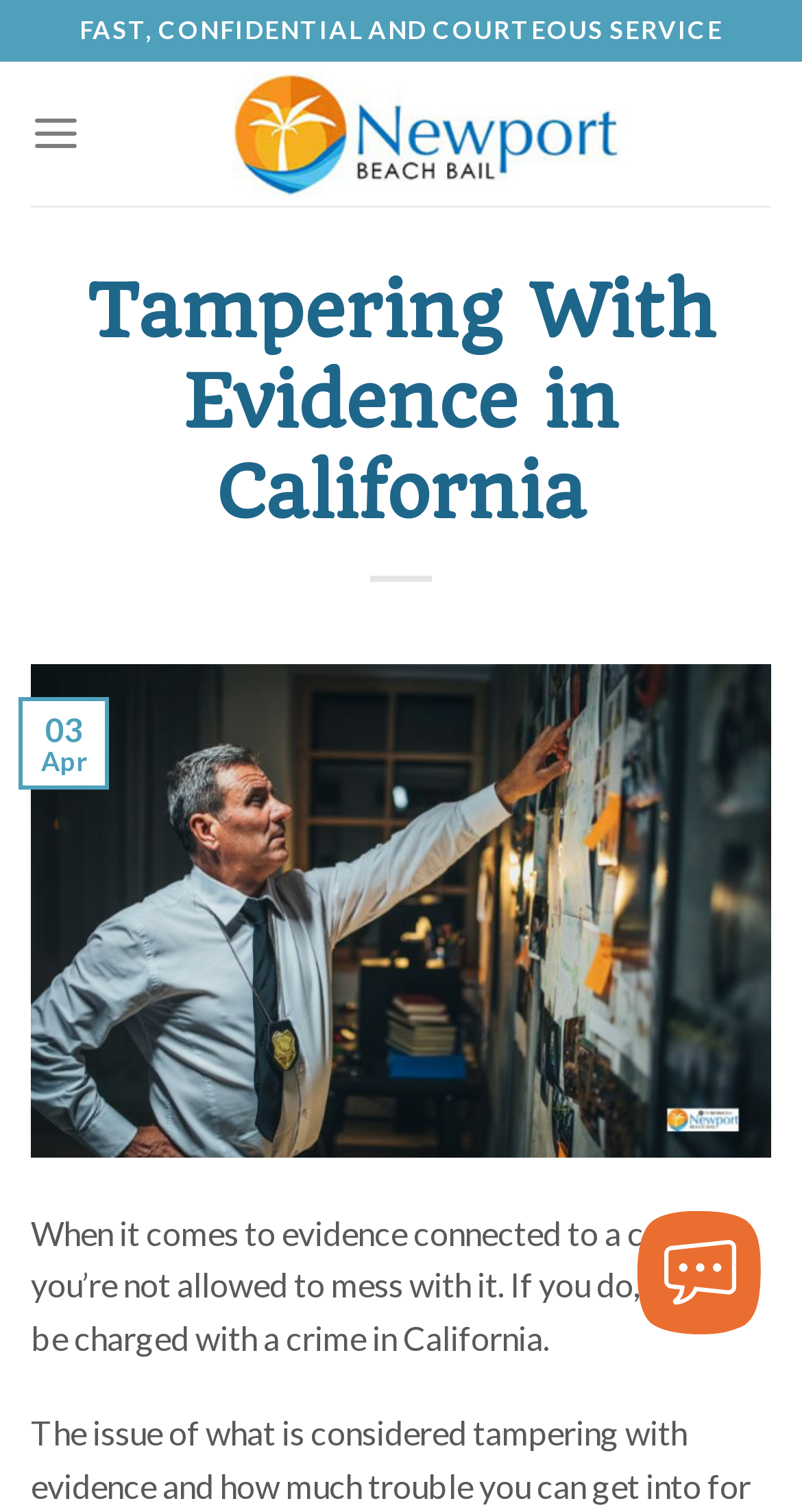Use a single word or phrase to respond to the question:
How many links are in the main menu?

2